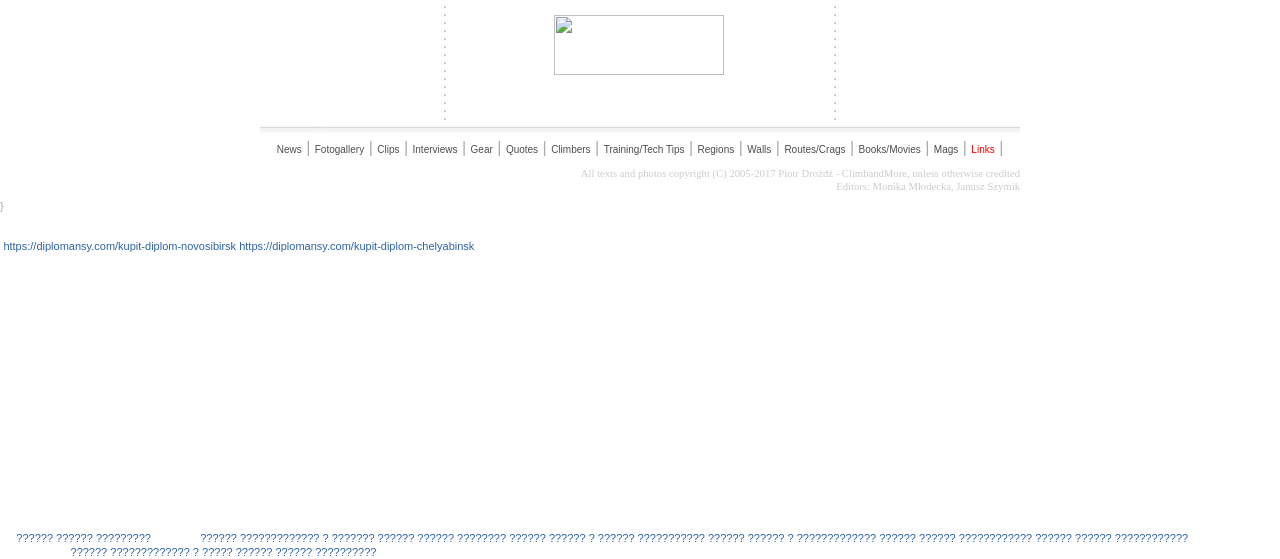Determine the bounding box for the described UI element: "?????? ?????? ????????????".

[0.809, 0.952, 0.928, 0.974]